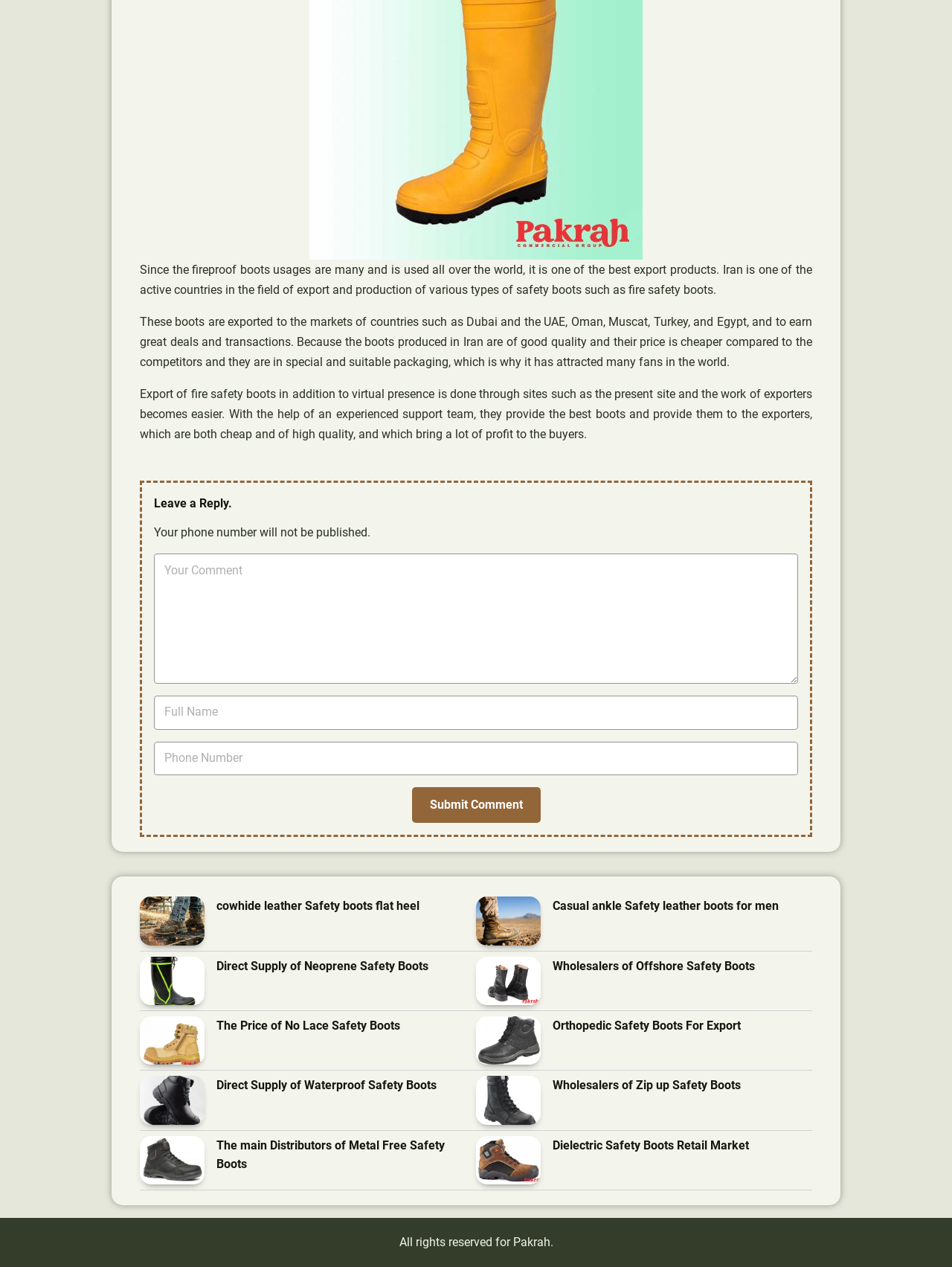From the details in the image, provide a thorough response to the question: Can users leave a comment on this webpage?

The webpage has a section with a heading 'Leave a Reply' and input fields for users to enter their comment, full name, and phone number, along with a 'Submit Comment' button, indicating that users can leave a comment.